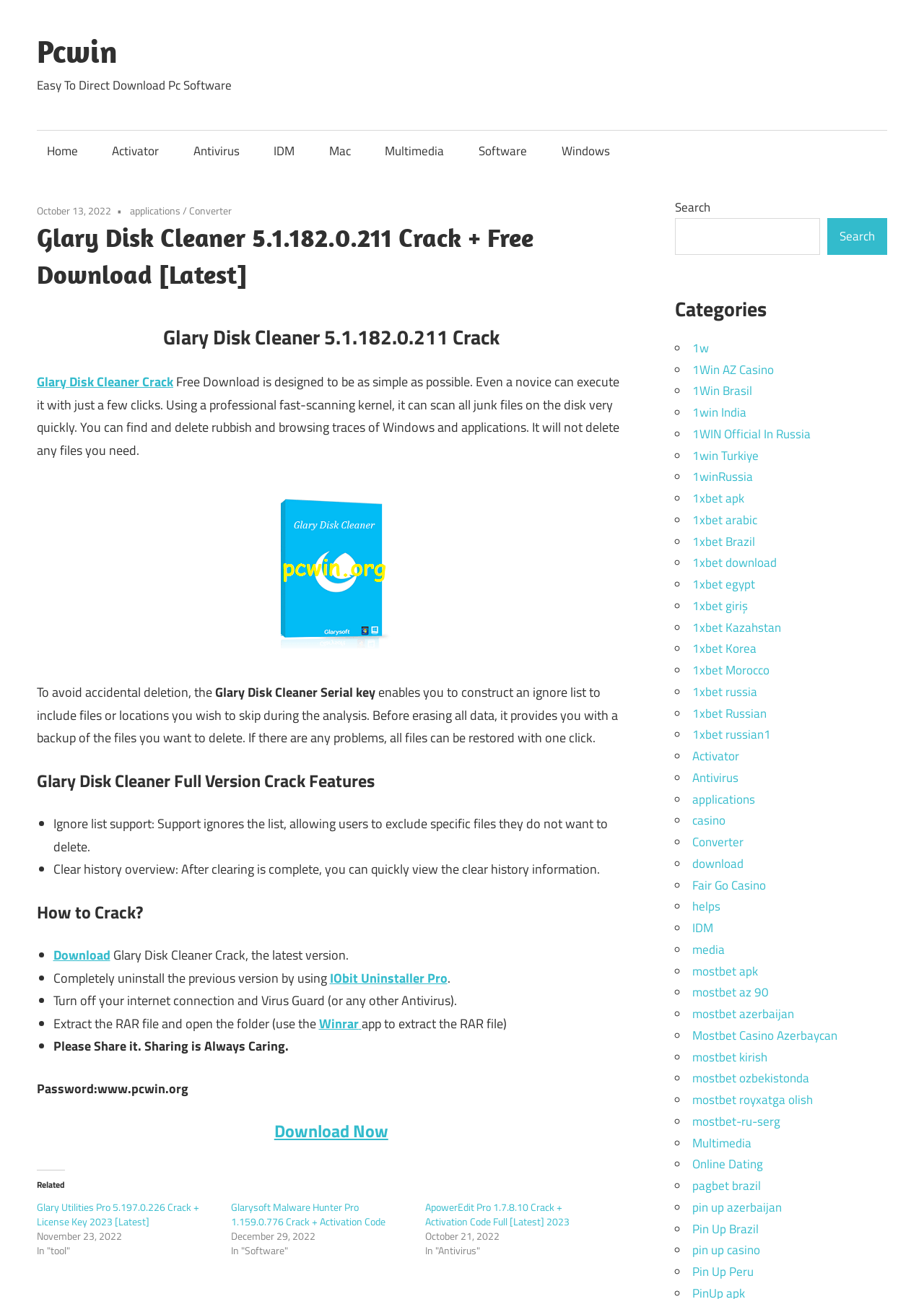How many features are listed for the full version crack?
Using the image, elaborate on the answer with as much detail as possible.

The two features listed for the full version crack are 'Ignore list support' and 'Clear history overview', as mentioned in the list markers and static texts under the heading 'Glary Disk Cleaner Full Version Crack Features'.